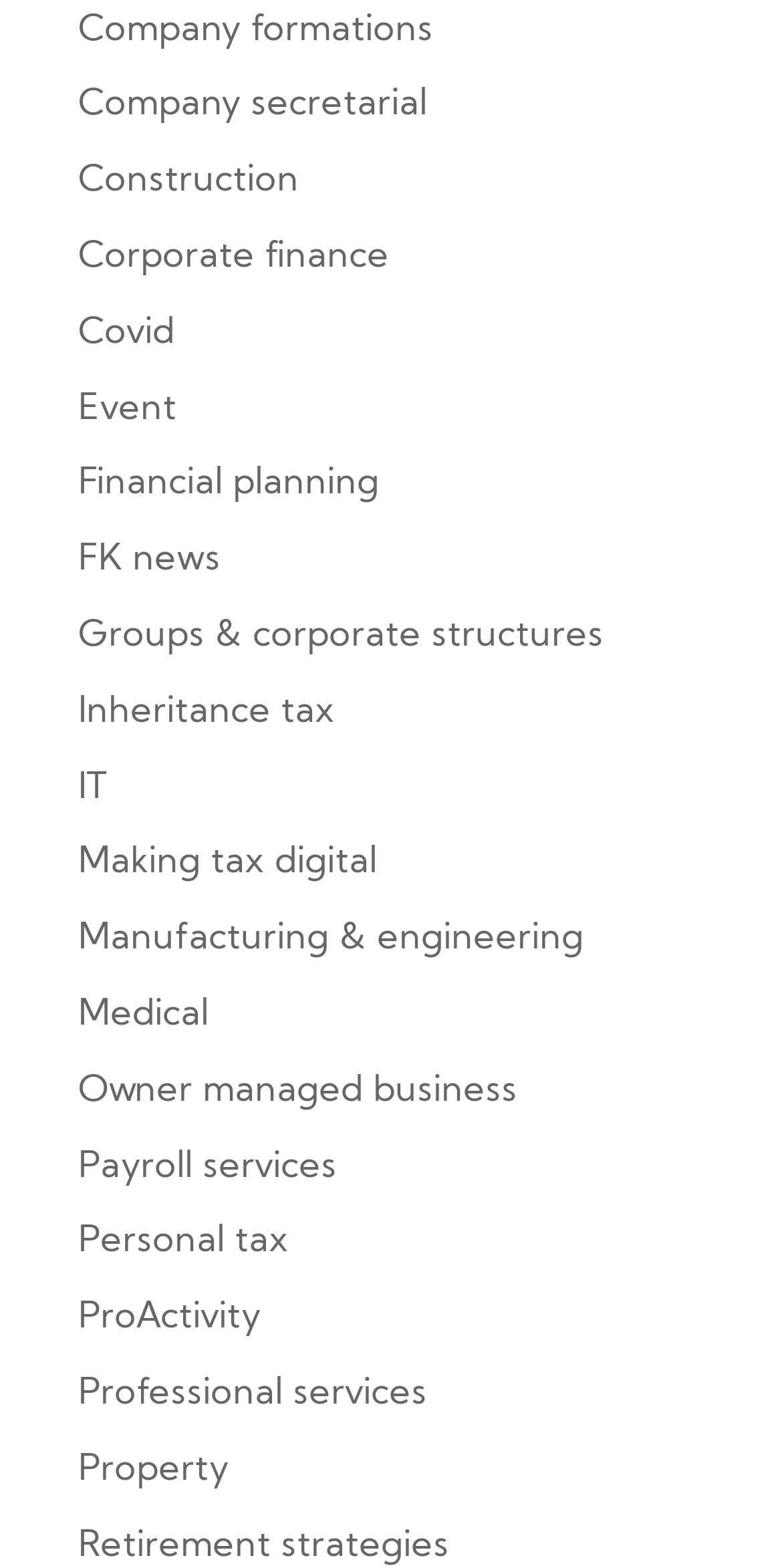What services are offered by the company? From the image, respond with a single word or brief phrase.

Accounting and finance